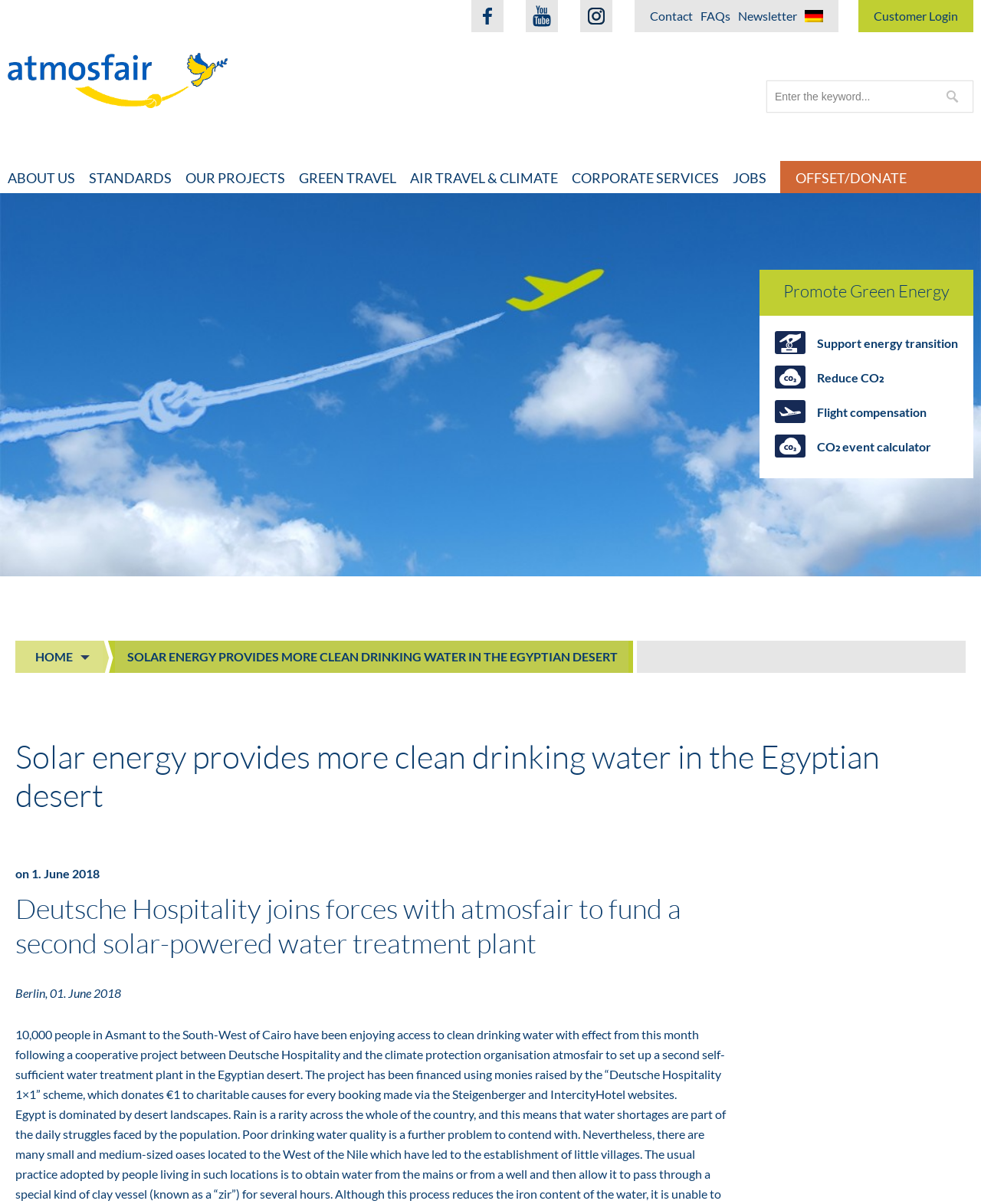Give a detailed account of the webpage, highlighting key information.

The webpage is about atmosfair, an organization focused on climate protection. At the top, there is a logo of atmosfair, accompanied by a link to the organization's website. Below the logo, there are several links to different sections of the website, including "Contact", "FAQs", "Newsletter", and "German", which is likely a language option.

On the right side of the page, there is a search bar with a text box and a button. Above the search bar, there are links to "Customer Login" and other sections of the website.

The main content of the page is divided into two sections. The top section has a heading "Solar energy provides more clean drinking water in the Egyptian desert" and a subheading "on 1. June 2018". Below the heading, there is a paragraph of text describing a project between Deutsche Hospitality and atmosfair to set up a solar-powered water treatment plant in the Egyptian desert.

The second section has a list of links to different topics, including "ABOUT US", "STANDARDS", "OUR PROJECTS", "GREEN TRAVEL", "AIR TRAVEL & CLIMATE", "CORPORATE SERVICES", and "JOBS". Below this list, there is a dropdown menu with an option "Promote Green Energy" that expands to reveal several links to related topics.

At the bottom of the page, there is a link to "HOME" and a static text "SOLAR ENERGY PROVIDES MORE CLEAN DRINKING WATER IN THE EGYPTIAN DESERT".